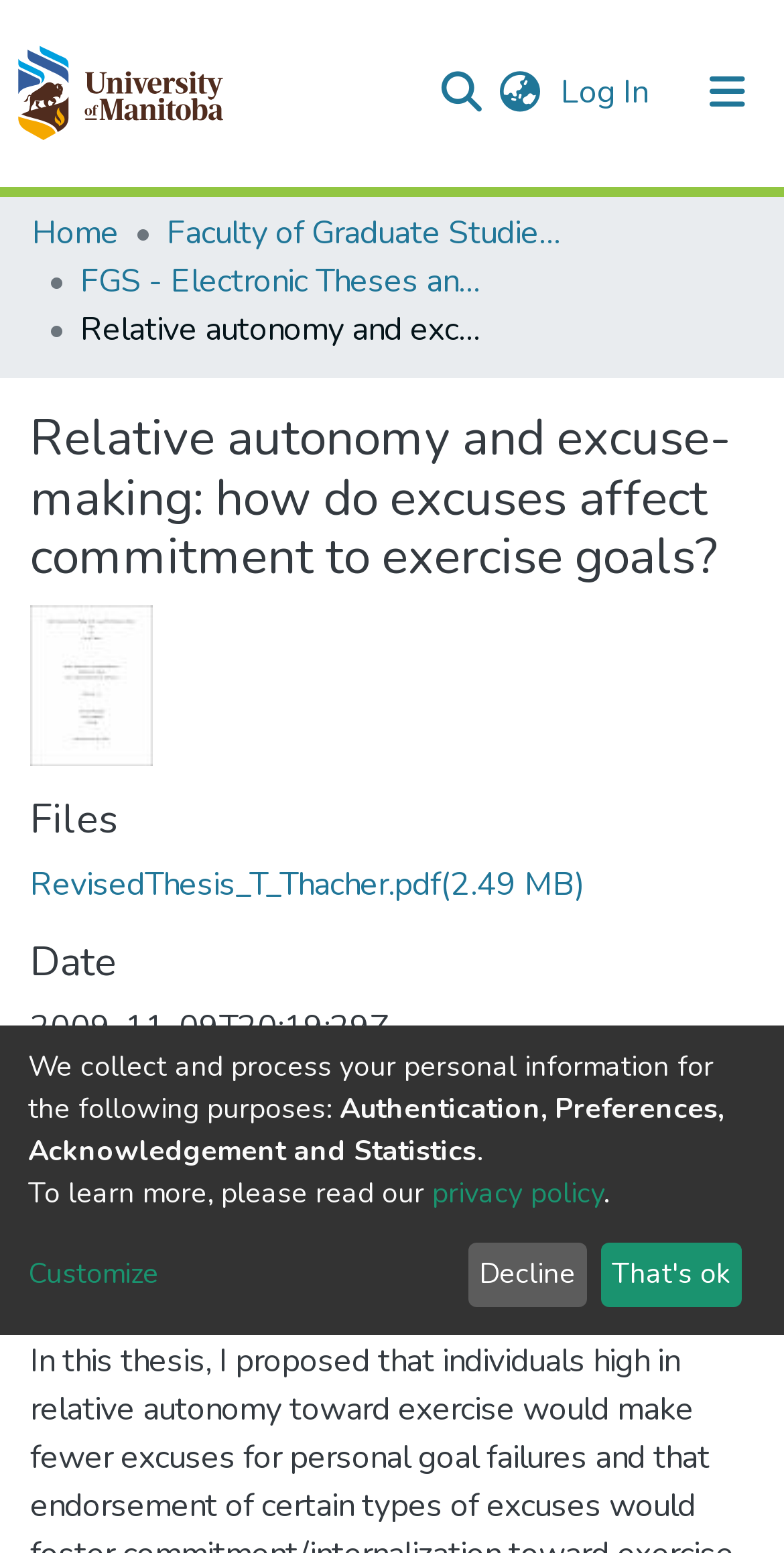Please identify the bounding box coordinates of the region to click in order to complete the given instruction: "View communities and collections". The coordinates should be four float numbers between 0 and 1, i.e., [left, top, right, bottom].

[0.041, 0.12, 0.513, 0.172]